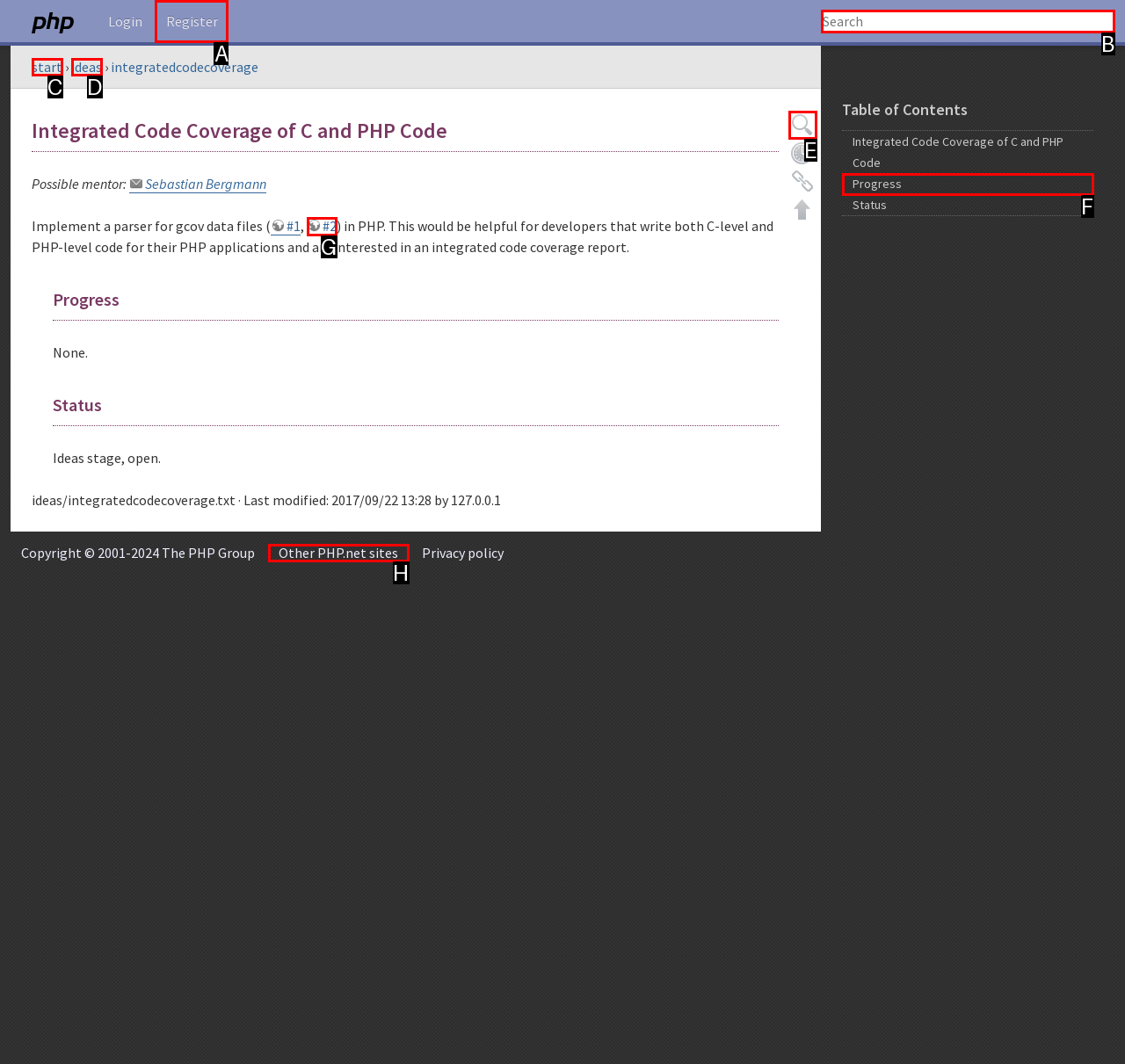Determine the letter of the UI element that you need to click to perform the task: Register for an account.
Provide your answer with the appropriate option's letter.

A